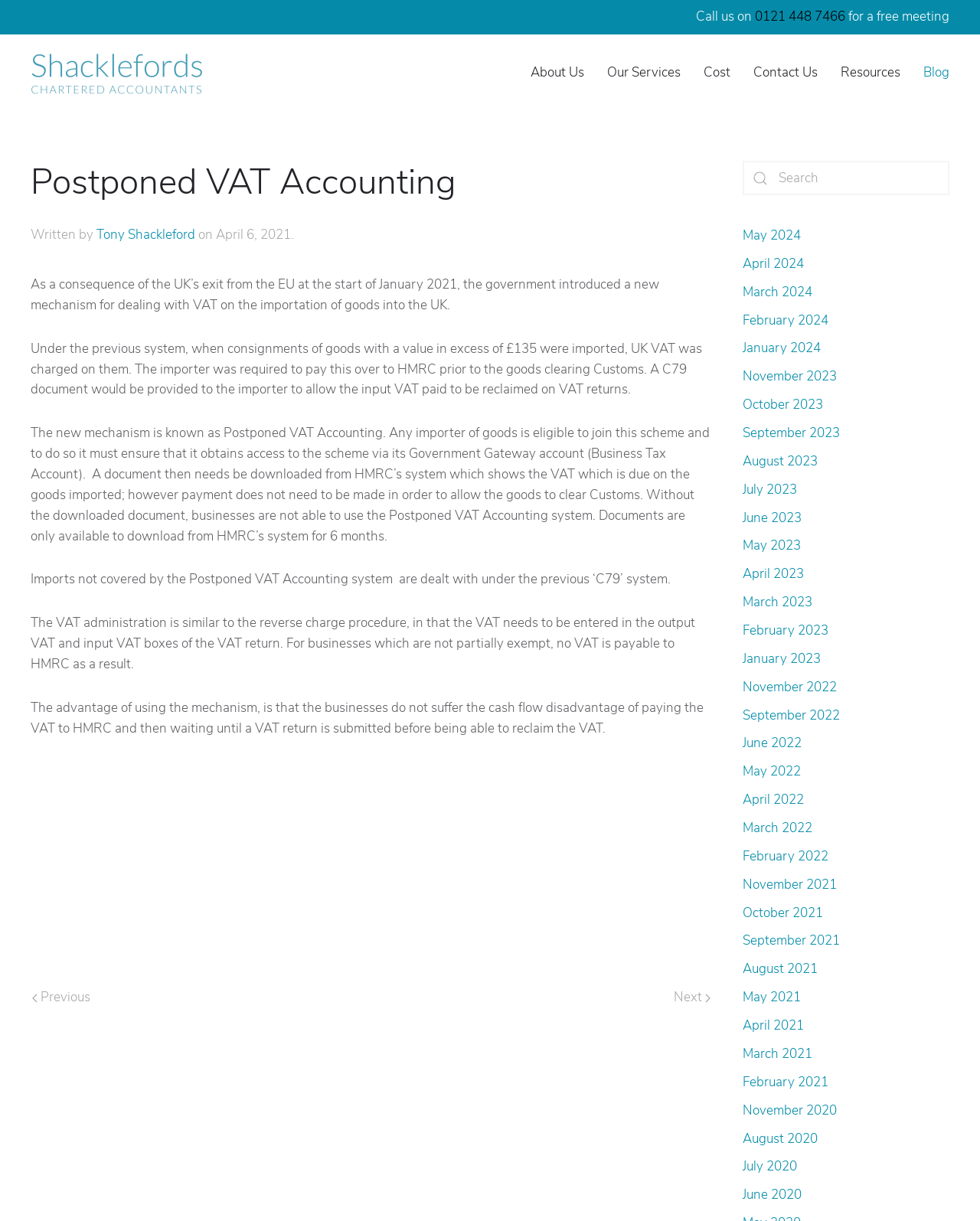Create an in-depth description of the webpage, covering main sections.

This webpage is about Postponed VAT Accounting, a service provided by Sutton Coldfield Accountancy. At the top of the page, there is a heading that reads "Call us on 0121 448 7466 for a free meeting" and a link to "Skip to main content". Below this, there is a navigation menu with links to "Back to home", "About Us", "Our Services", "Cost", "Contact Us", "Resources", and "Blog".

The main content of the page is an article about Postponed VAT Accounting, written by Tony Shackleford on April 6, 2021. The article explains the new mechanism for dealing with VAT on the importation of goods into the UK, which was introduced as a consequence of the UK's exit from the EU. It describes how the scheme works, including the requirement to obtain access to the scheme via a Government Gateway account and to download a document from HMRC's system to show the VAT due on the goods imported.

The article also explains the advantages of using the Postponed VAT Accounting system, including avoiding the cash flow disadvantage of paying VAT to HMRC and then waiting to reclaim it on a VAT return.

At the bottom of the page, there are links to previous and next pages, as well as a search box and a list of archived articles by month, dating back to 2020.

There are also several images on the page, including a logo for Shacklefords and icons for the previous and next page links.